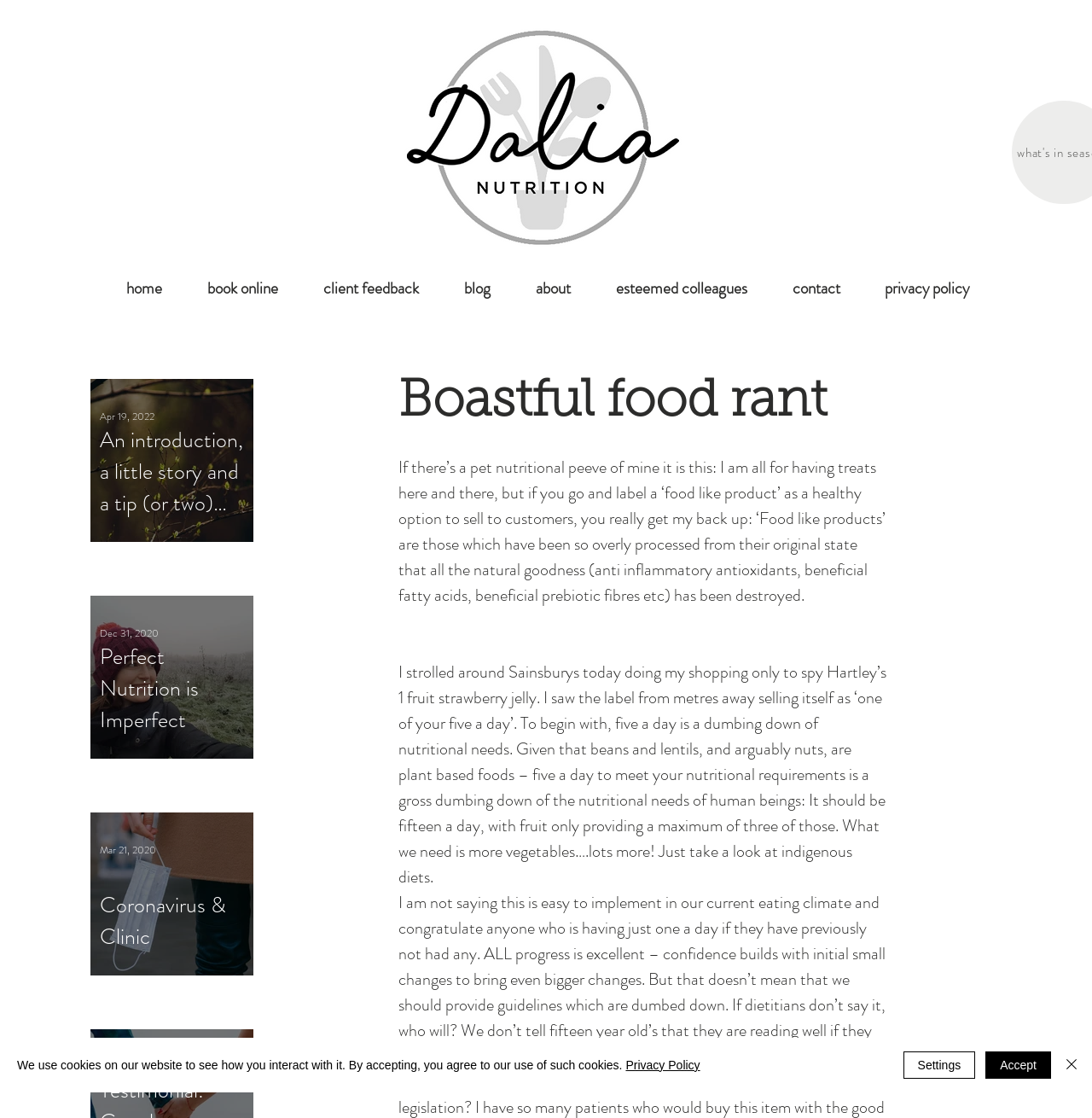Locate the UI element that matches the description aria-label="Close" in the webpage screenshot. Return the bounding box coordinates in the format (top-left x, top-left y, bottom-right x, bottom-right y), with values ranging from 0 to 1.

[0.972, 0.94, 0.991, 0.965]